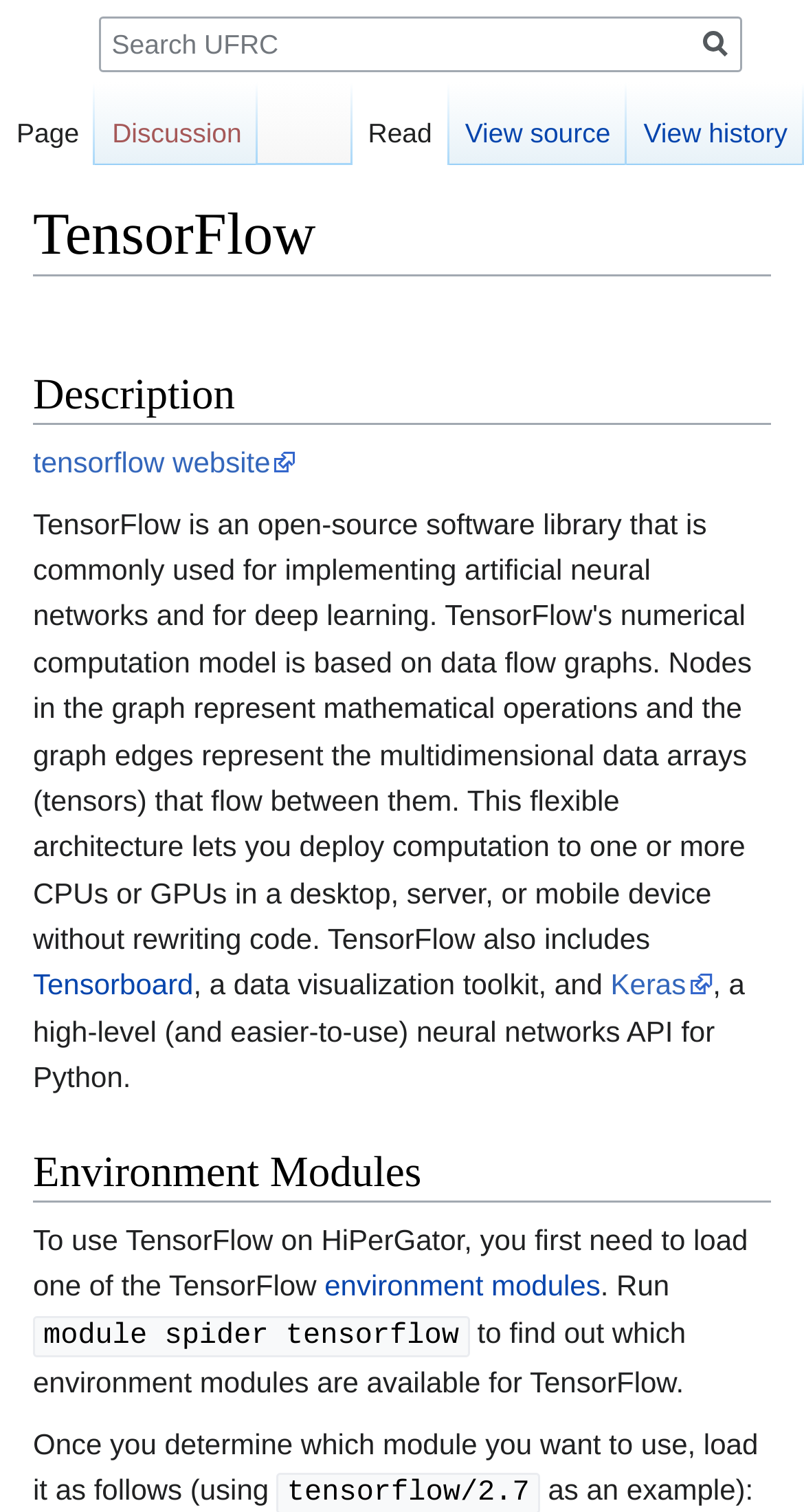Determine the bounding box coordinates of the UI element described by: "View source".

[0.558, 0.055, 0.78, 0.109]